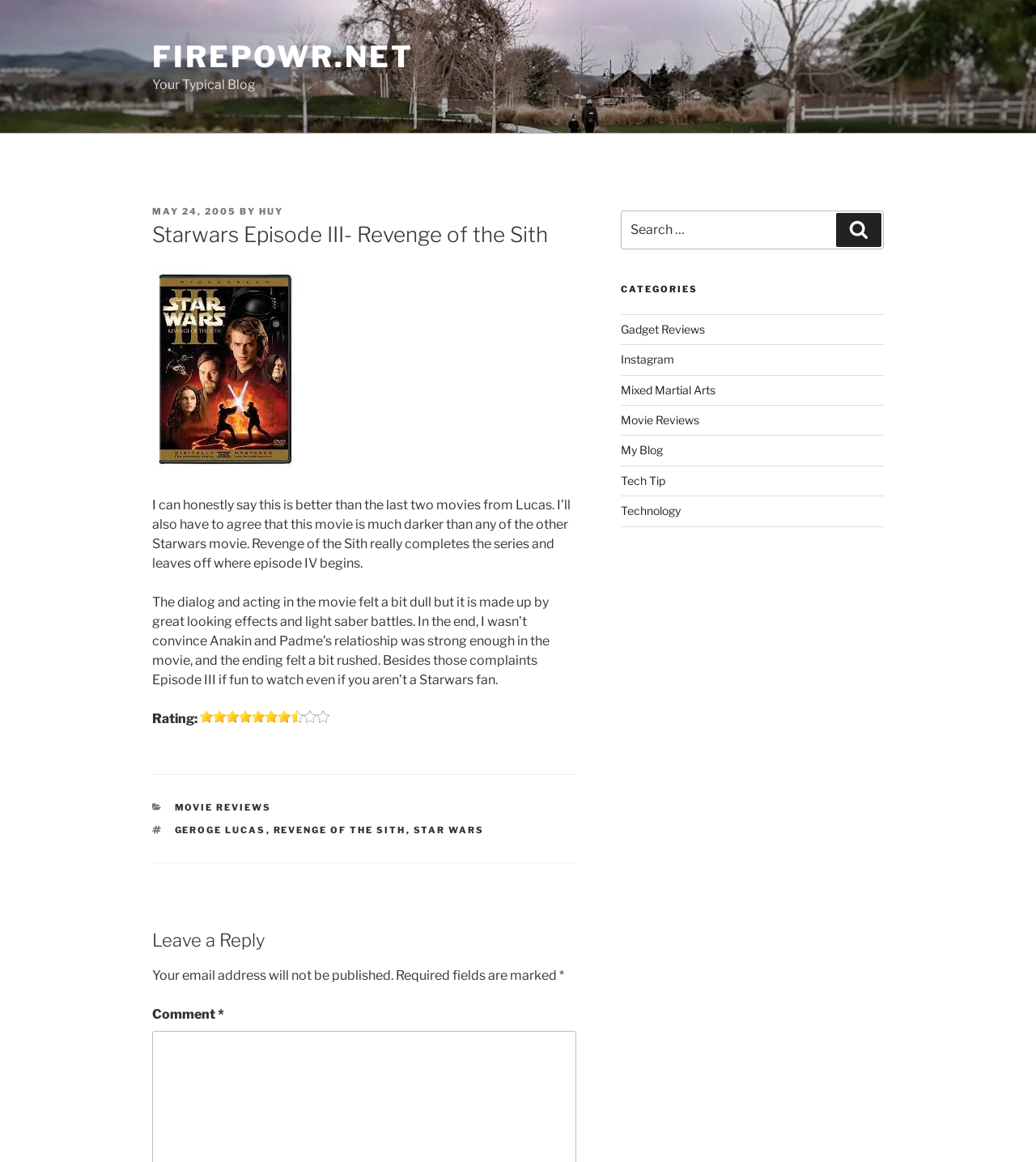Please give a concise answer to this question using a single word or phrase: 
What is the category of the blog post?

Movie Reviews